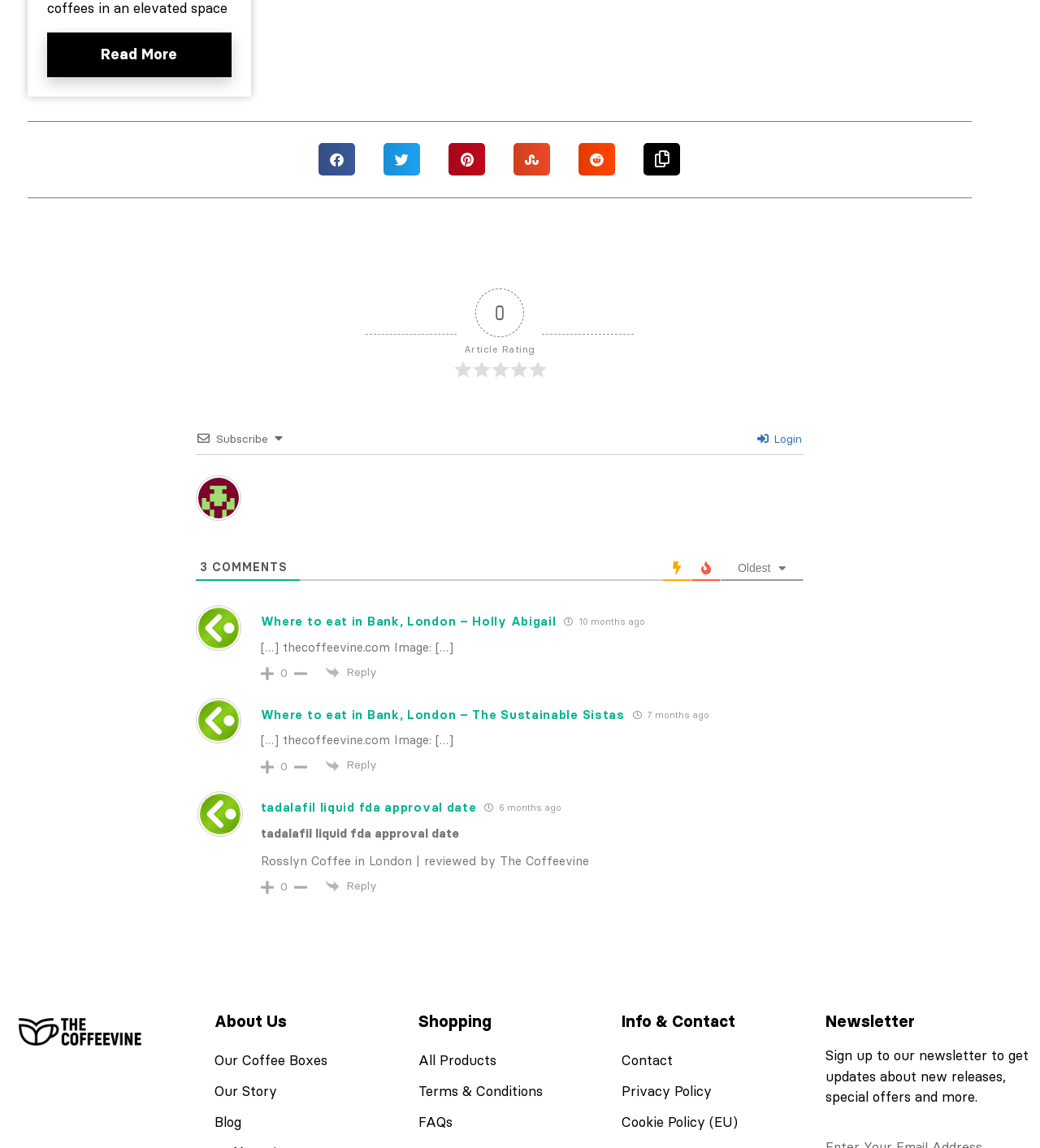What is the rating system used in the article?
Use the information from the image to give a detailed answer to the question.

The rating system used in the article is a star rating system, as indicated by the images of stars displayed below the 'Article Rating' text. This system allows users to rate articles based on their quality or usefulness.